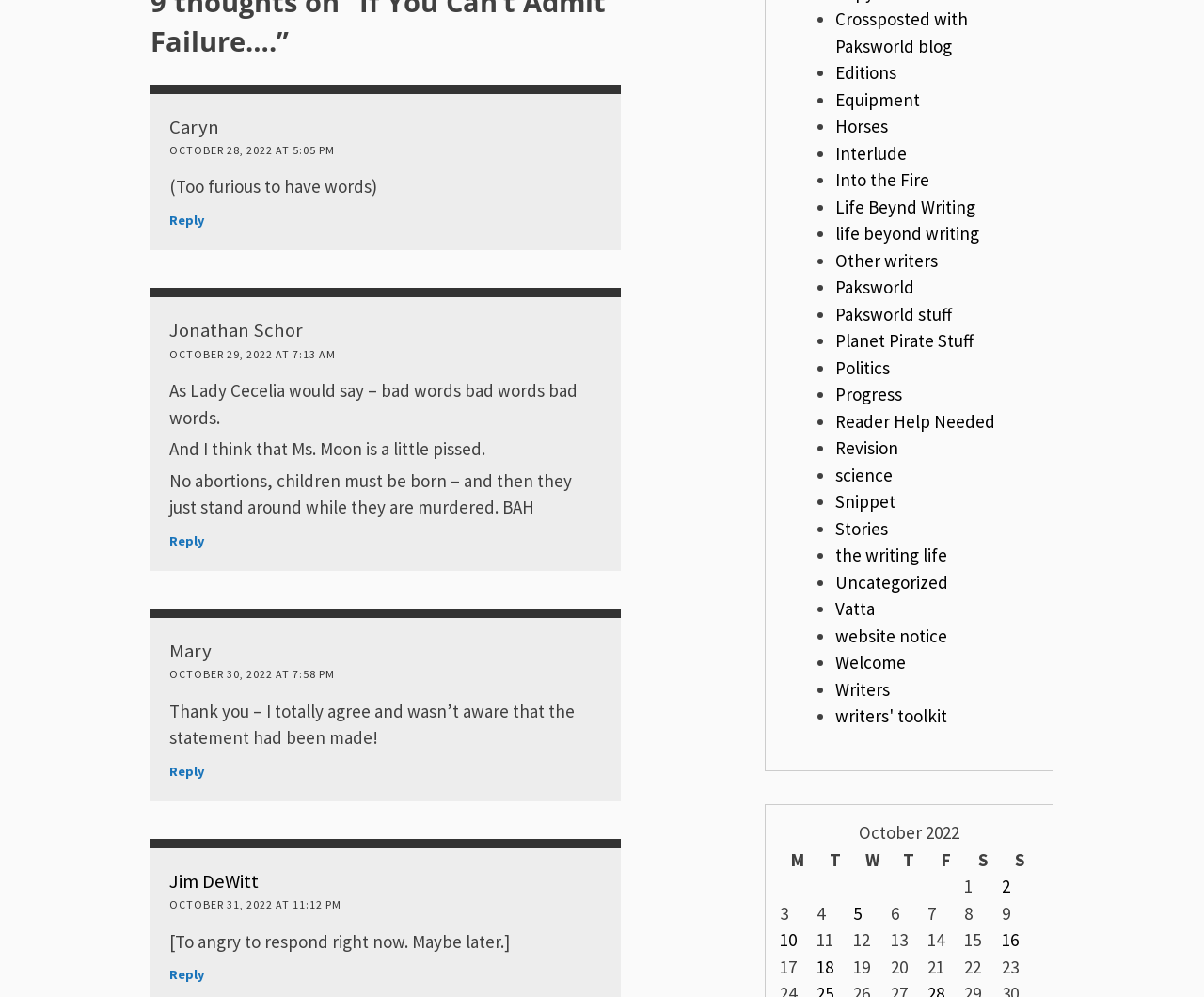Please identify the bounding box coordinates of the element I need to click to follow this instruction: "Reply to Jonathan Schor".

[0.141, 0.534, 0.17, 0.55]